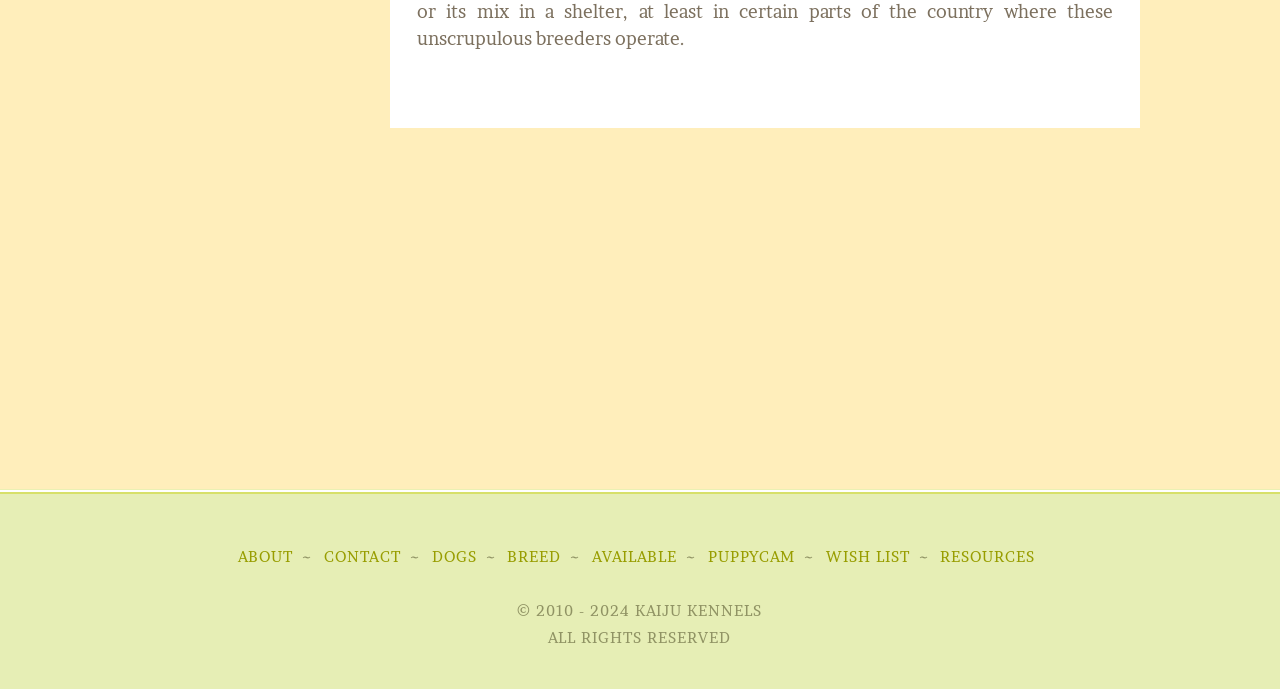Please identify the coordinates of the bounding box that should be clicked to fulfill this instruction: "go to breed page".

[0.396, 0.793, 0.438, 0.821]